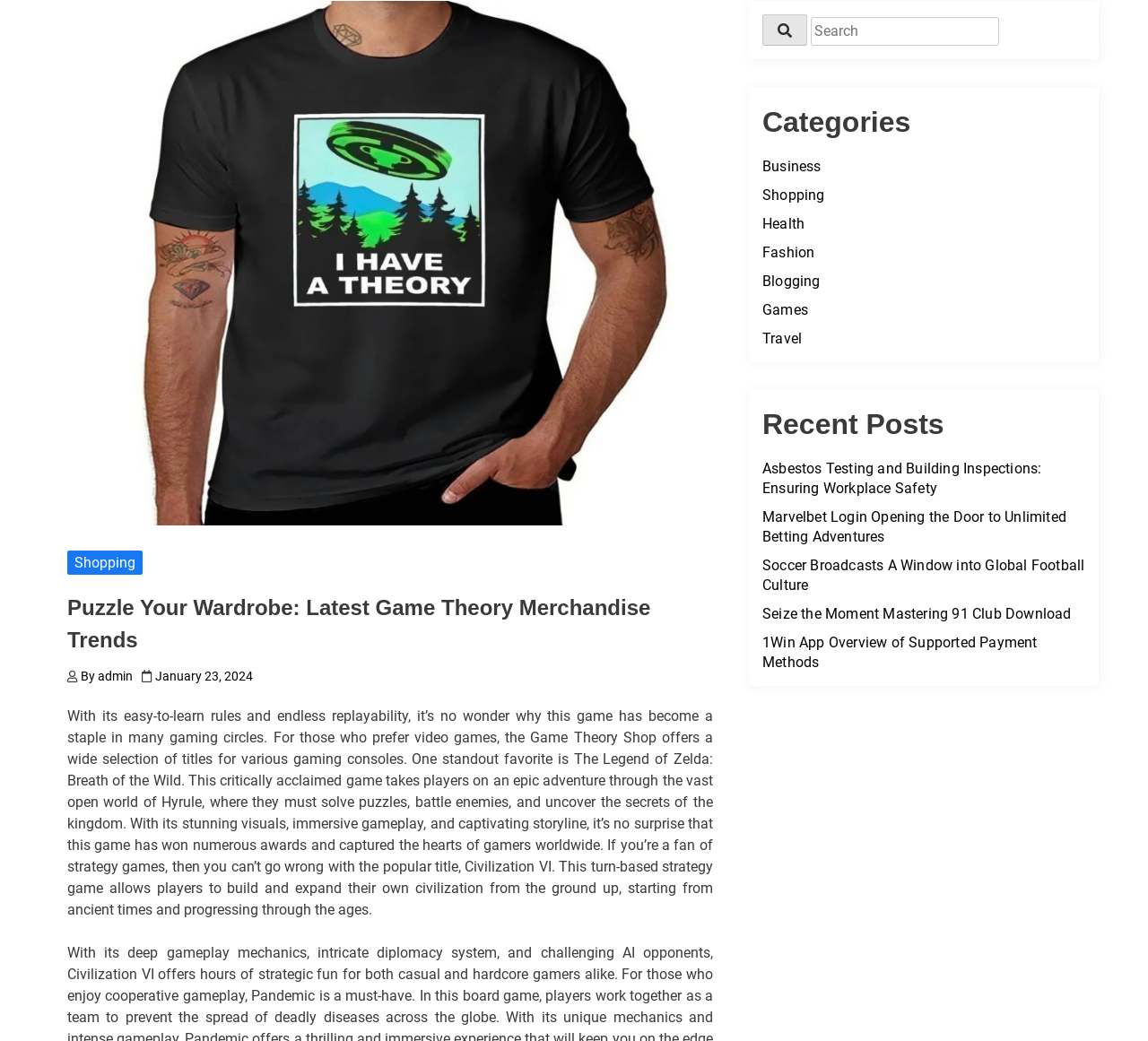Identify the bounding box of the UI component described as: "Games".

[0.664, 0.289, 0.704, 0.306]